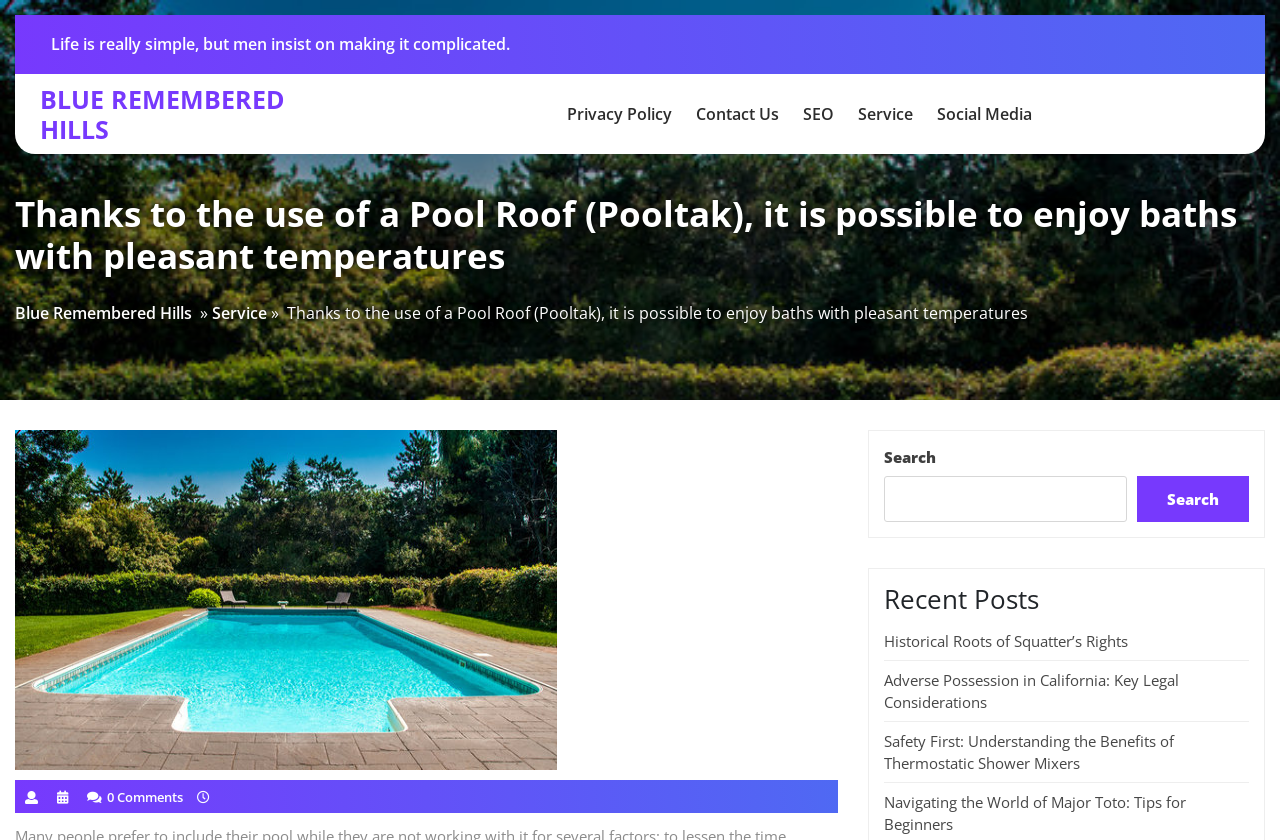Show the bounding box coordinates of the region that should be clicked to follow the instruction: "Go to the 'Privacy Policy' page."

[0.435, 0.102, 0.533, 0.169]